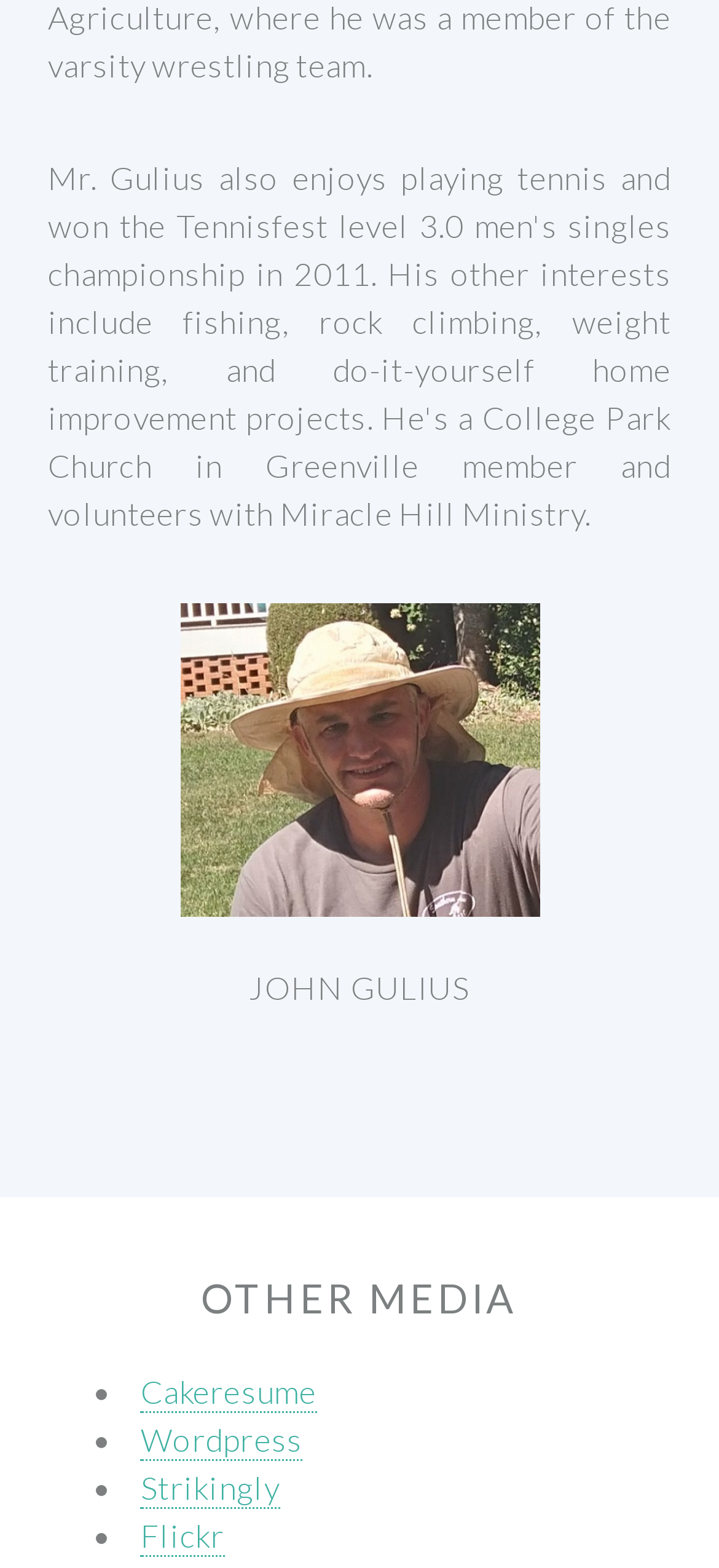Provide your answer in one word or a succinct phrase for the question: 
What is the name of the person on the webpage?

John Gulius